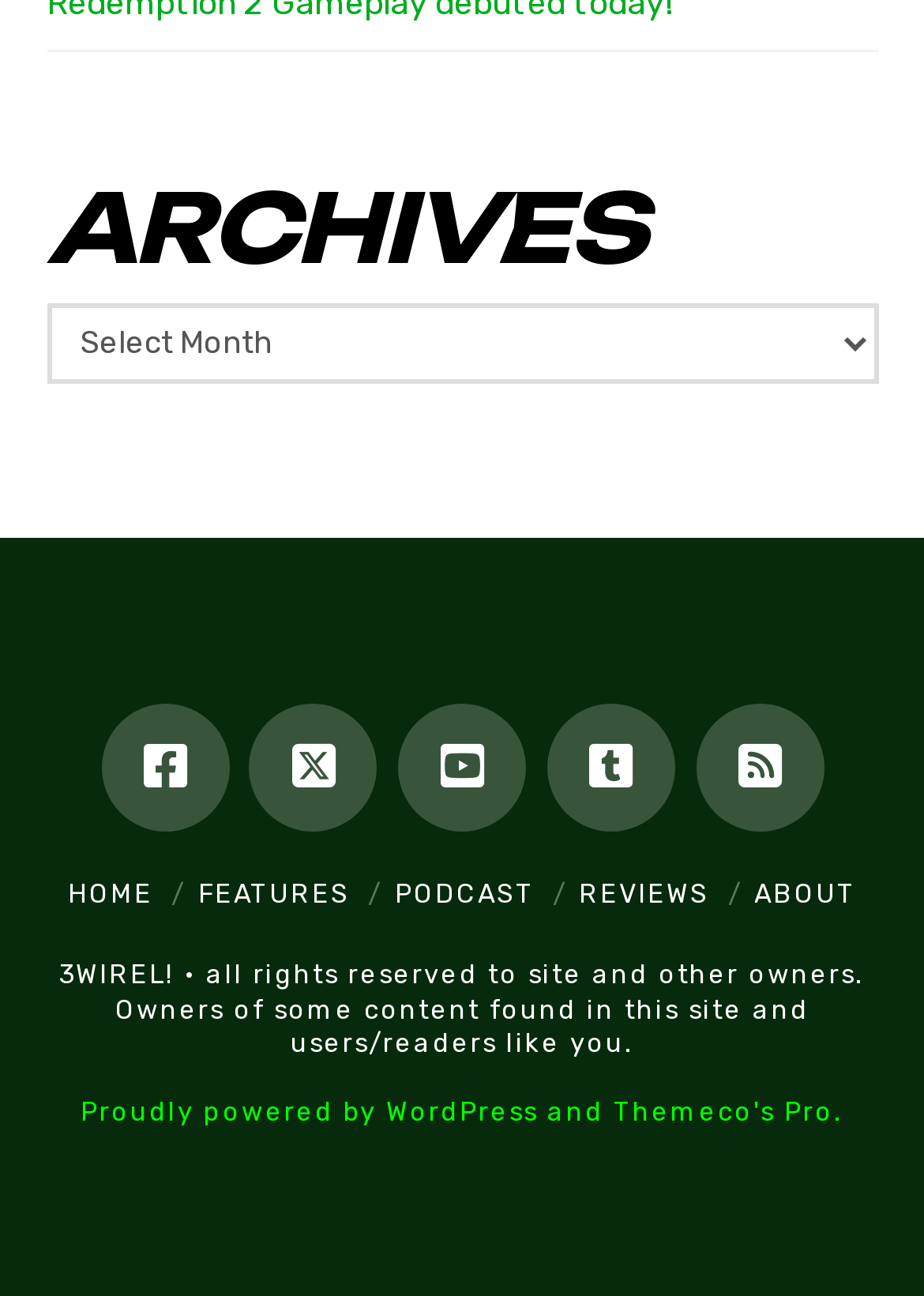Please identify the bounding box coordinates of the element I should click to complete this instruction: 'Read reviews'. The coordinates should be given as four float numbers between 0 and 1, like this: [left, top, right, bottom].

[0.627, 0.678, 0.768, 0.702]